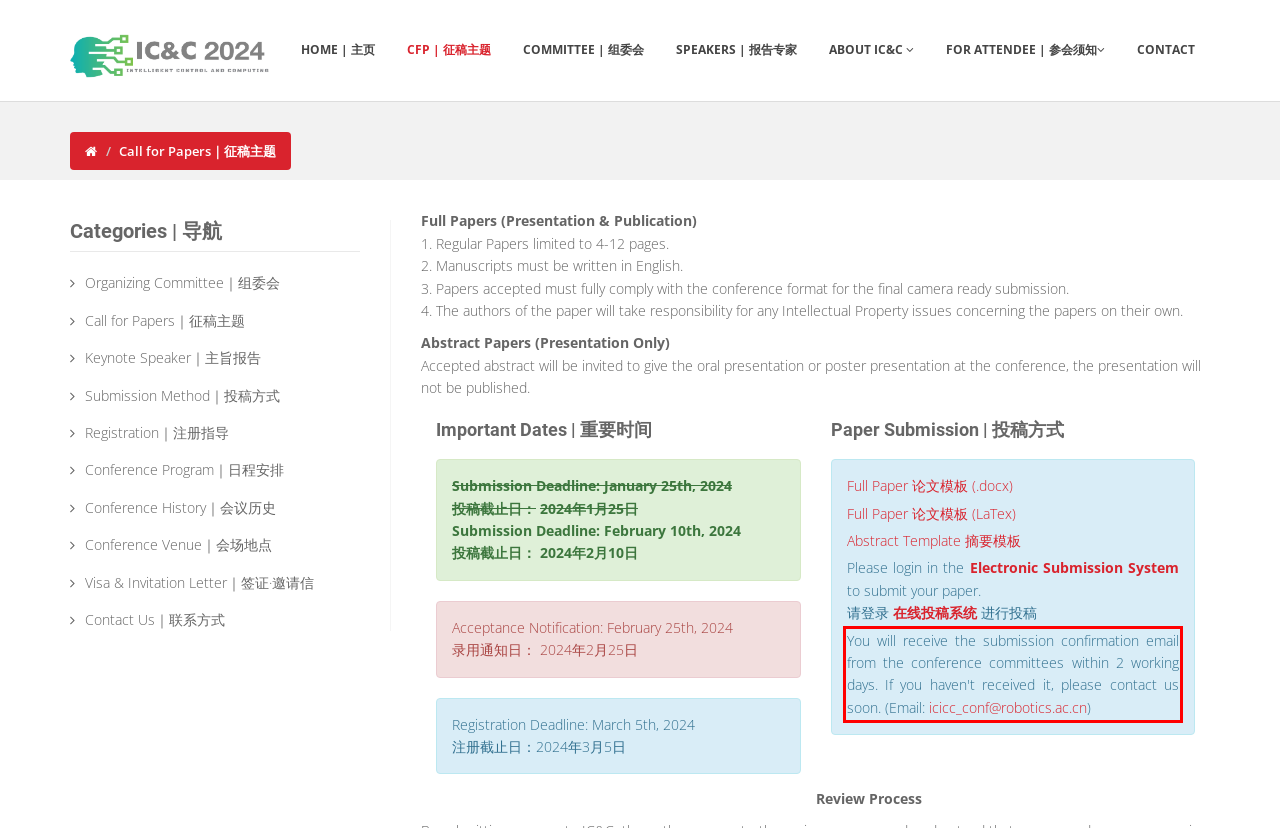Given a webpage screenshot with a red bounding box, perform OCR to read and deliver the text enclosed by the red bounding box.

You will receive the submission confirmation email from the conference committees within 2 working days. If you haven't received it, please contact us soon. (Email: icicc_conf@robotics.ac.cn)